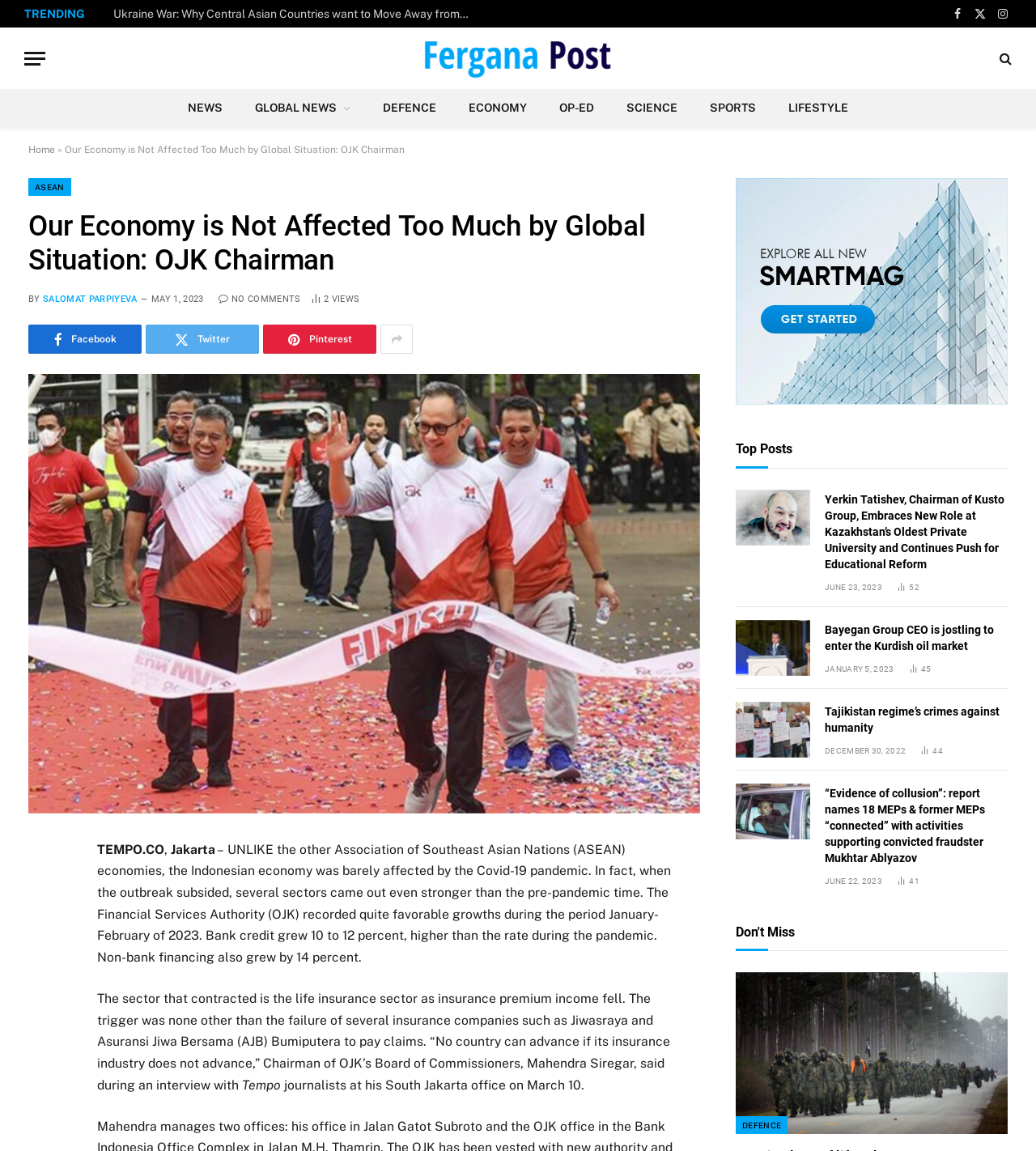Answer the question below in one word or phrase:
How many percent did non-bank financing grow by?

14